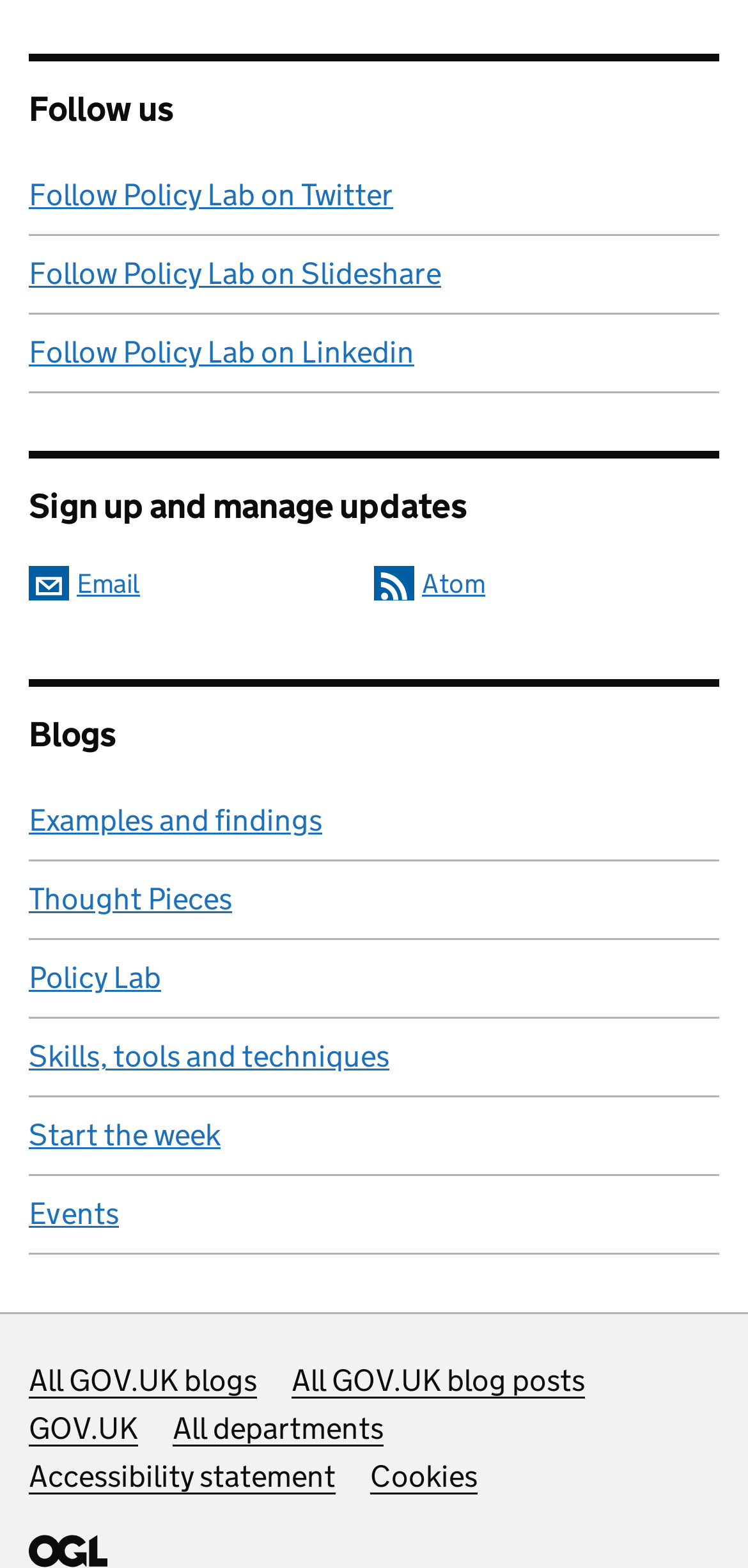Pinpoint the bounding box coordinates of the area that must be clicked to complete this instruction: "Read the Examples and findings blog".

[0.038, 0.499, 0.962, 0.549]